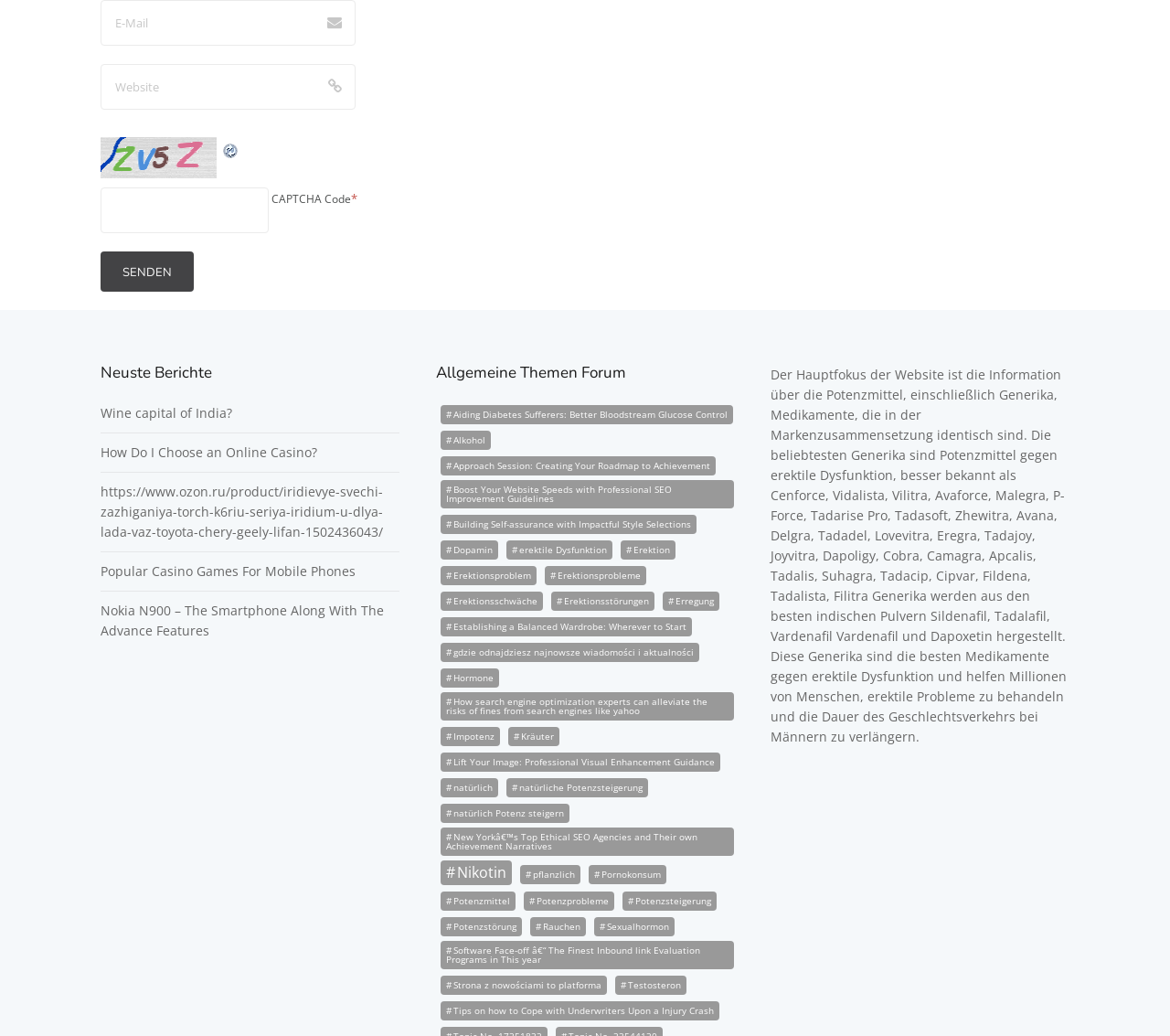Determine the bounding box coordinates of the element that should be clicked to execute the following command: "Click on 'SENDEN' button".

[0.086, 0.243, 0.166, 0.282]